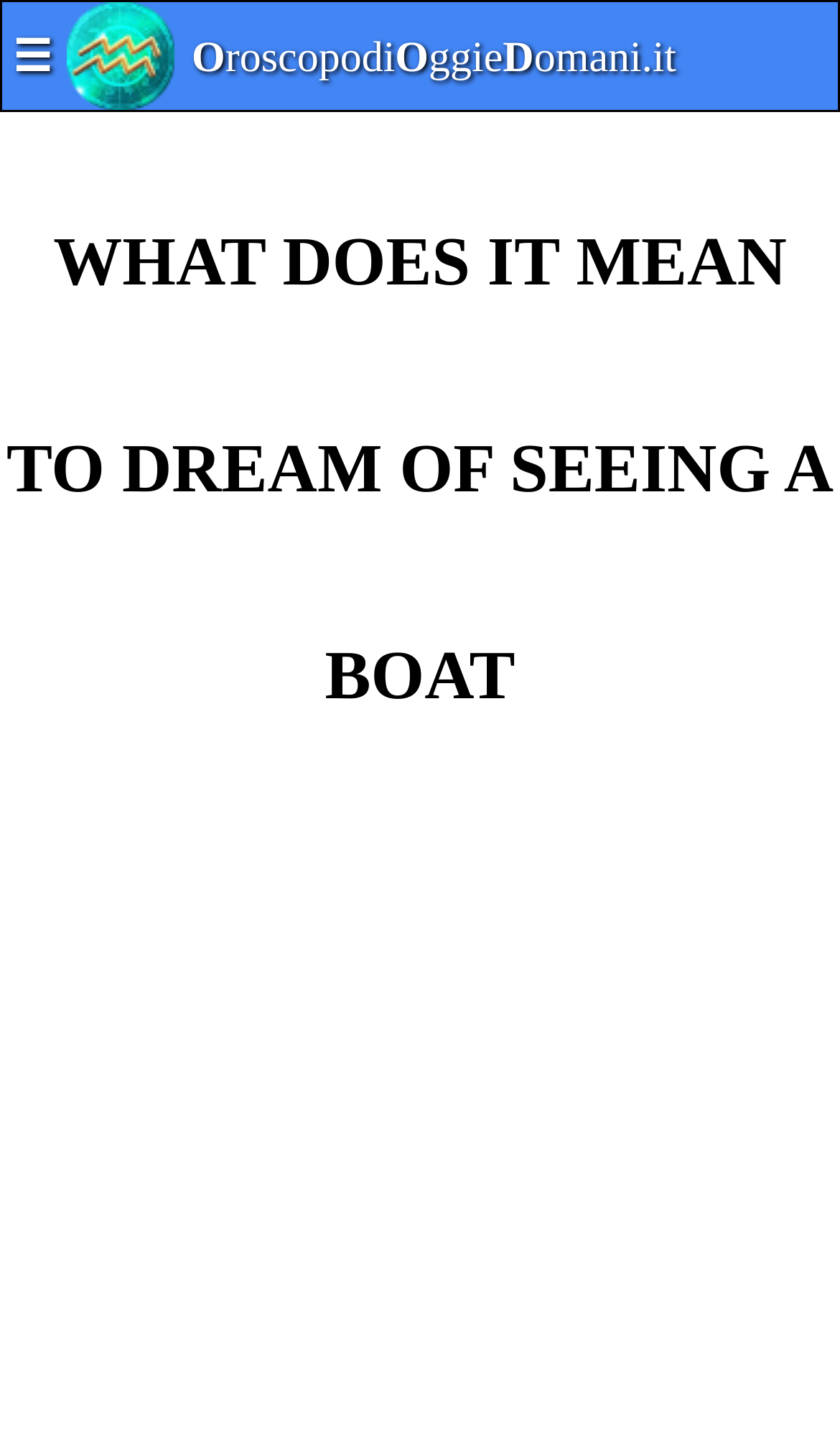What is the topic of the main content?
Please provide a comprehensive answer based on the contents of the image.

The main heading on the page is 'WHAT DOES IT MEAN TO DREAM OF SEEING A BOAT', which suggests that the main content of the page is related to dream interpretation.